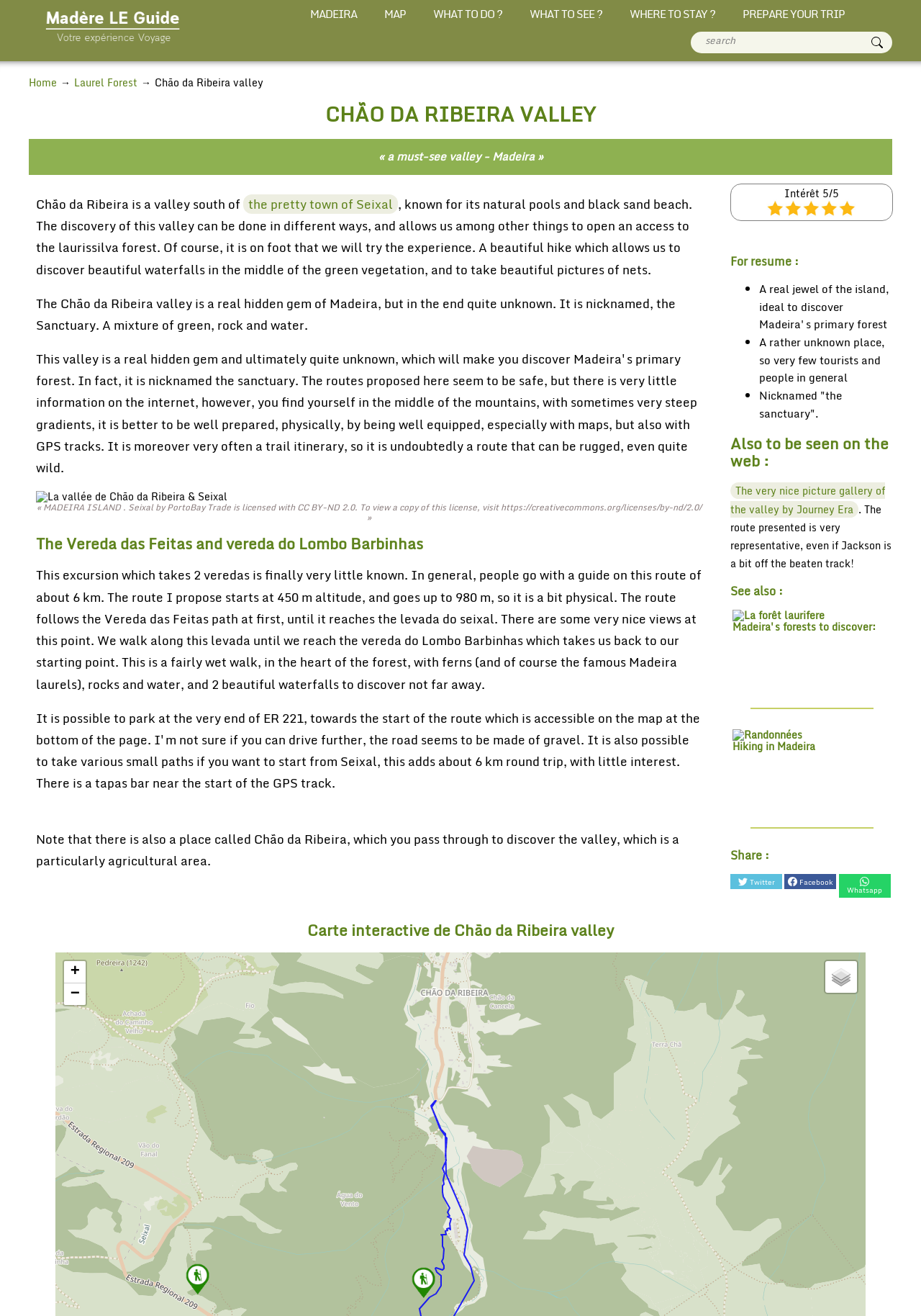Find the bounding box coordinates of the element's region that should be clicked in order to follow the given instruction: "Search for something". The coordinates should consist of four float numbers between 0 and 1, i.e., [left, top, right, bottom].

[0.75, 0.024, 0.936, 0.038]